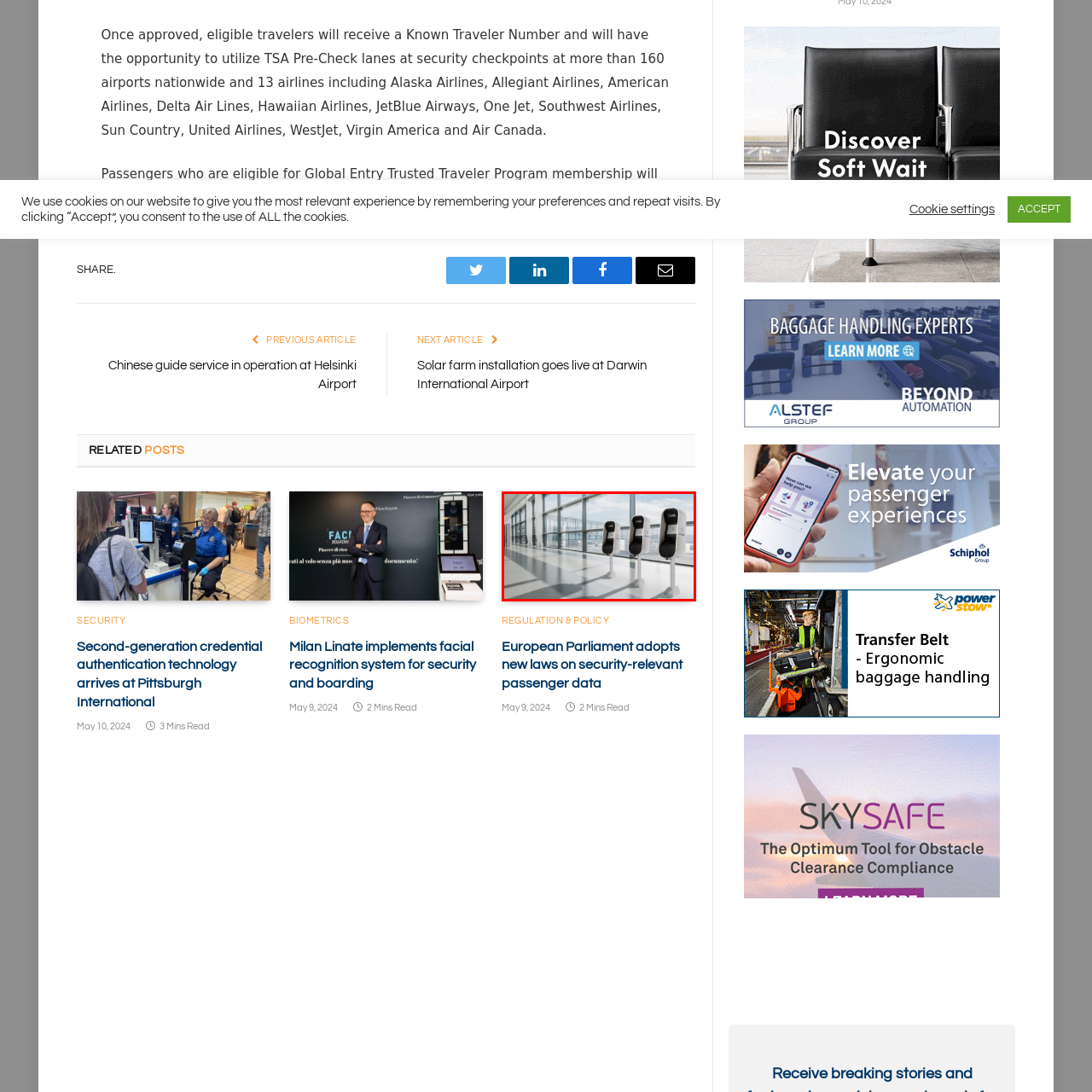What can be seen through the large windows?
Observe the image highlighted by the red bounding box and answer the question comprehensively.

The caption states that the kiosks are situated by large windows that provide a view of the tarmac and aircraft, implying that these are the things that can be seen through the windows.